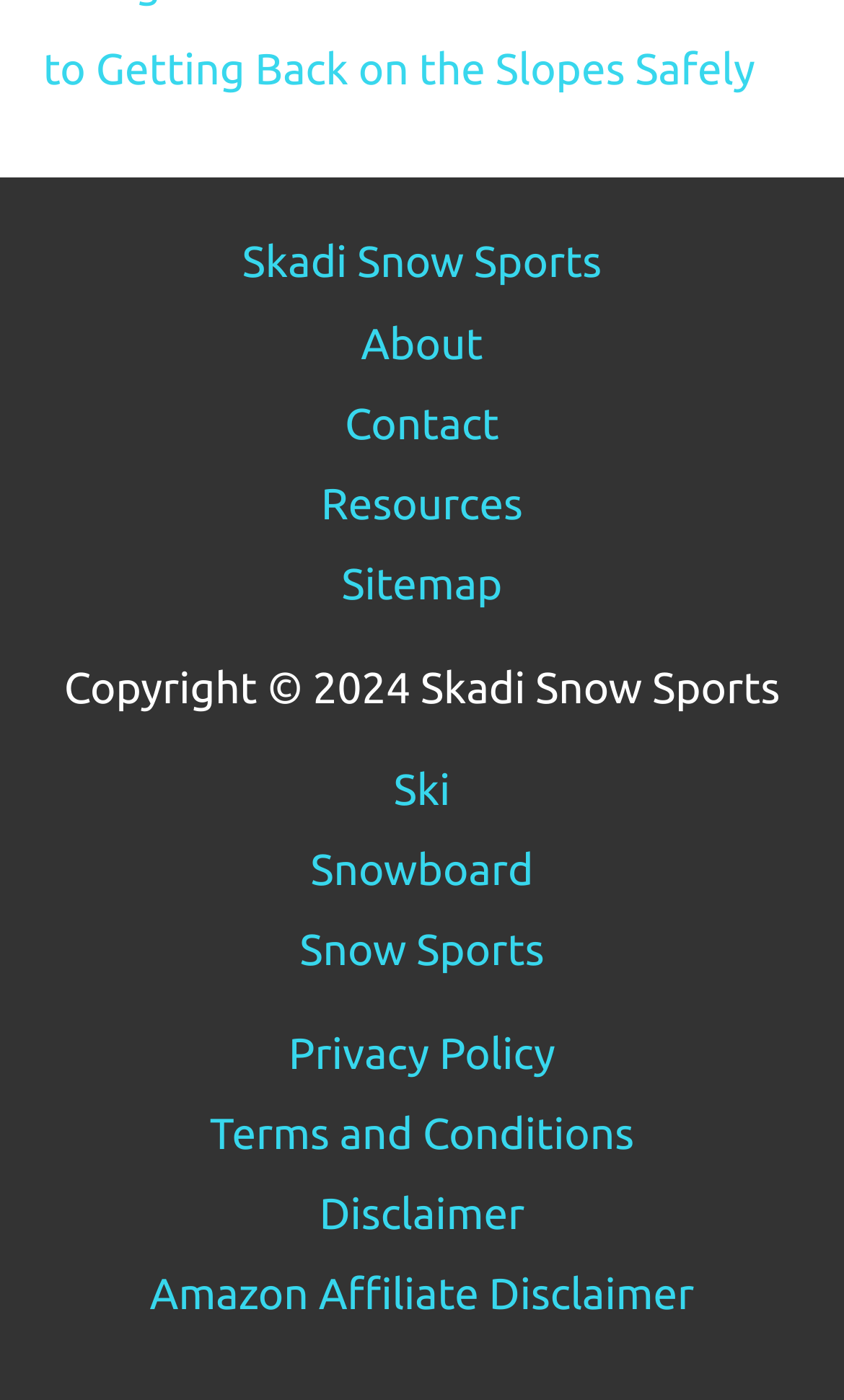Please find and report the bounding box coordinates of the element to click in order to perform the following action: "view About page". The coordinates should be expressed as four float numbers between 0 and 1, in the format [left, top, right, bottom].

[0.376, 0.216, 0.624, 0.273]